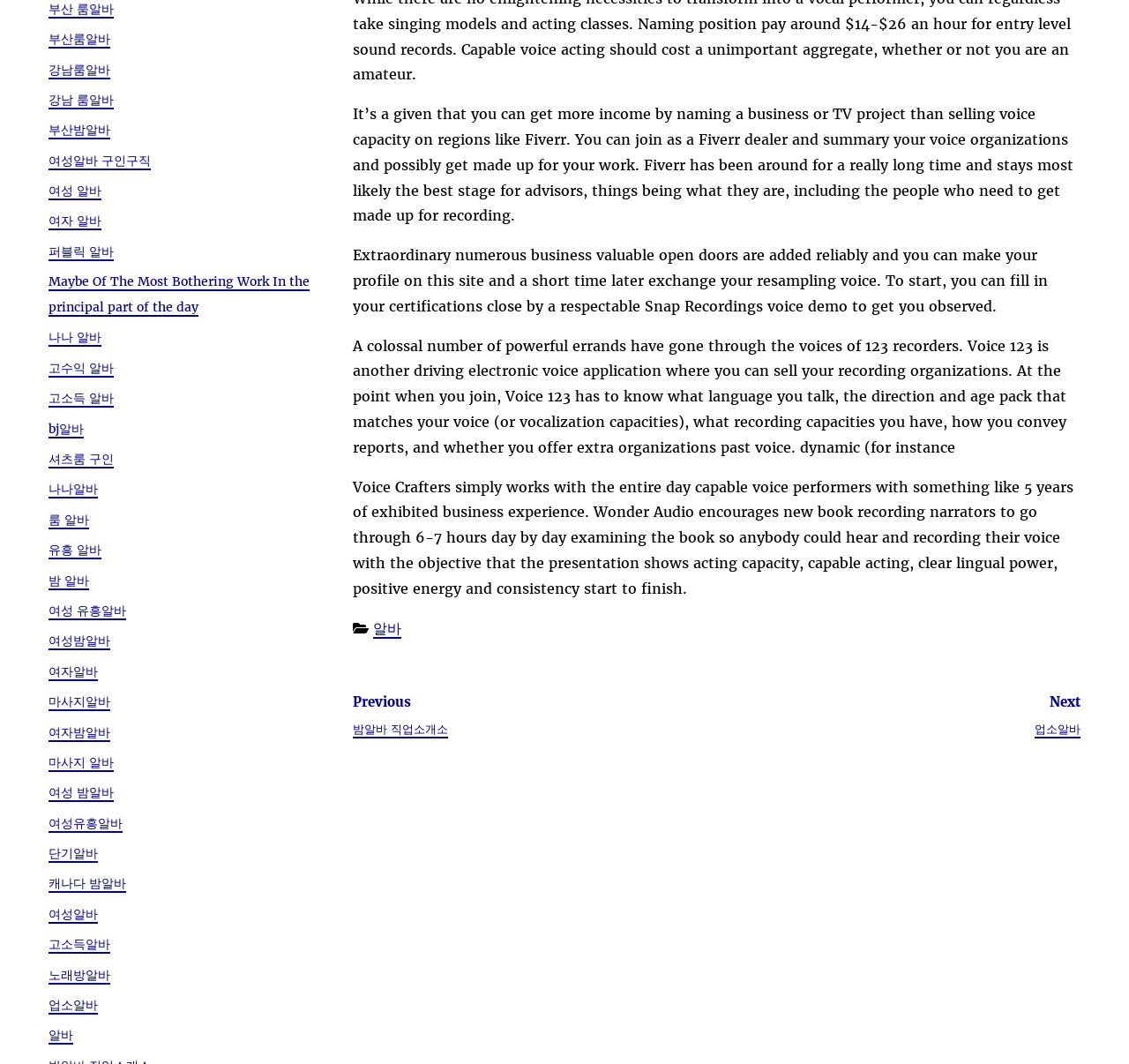Determine the bounding box coordinates of the clickable region to follow the instruction: "Click the link to 알바".

[0.33, 0.582, 0.355, 0.6]